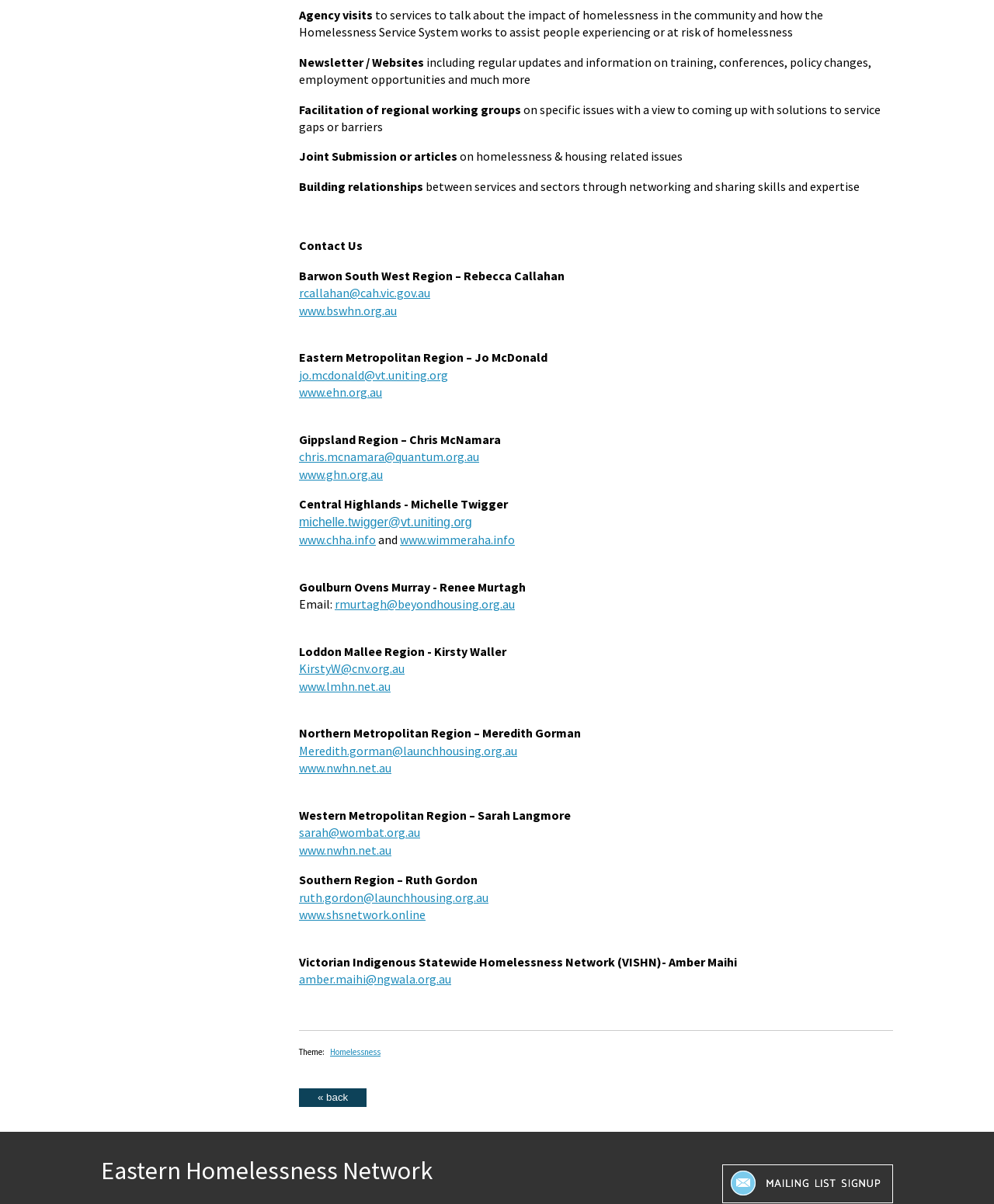Give a one-word or short phrase answer to this question: 
How can I contact the Victorian Indigenous Statewide Homelessness Network?

amber.maihi@ngwala.org.au